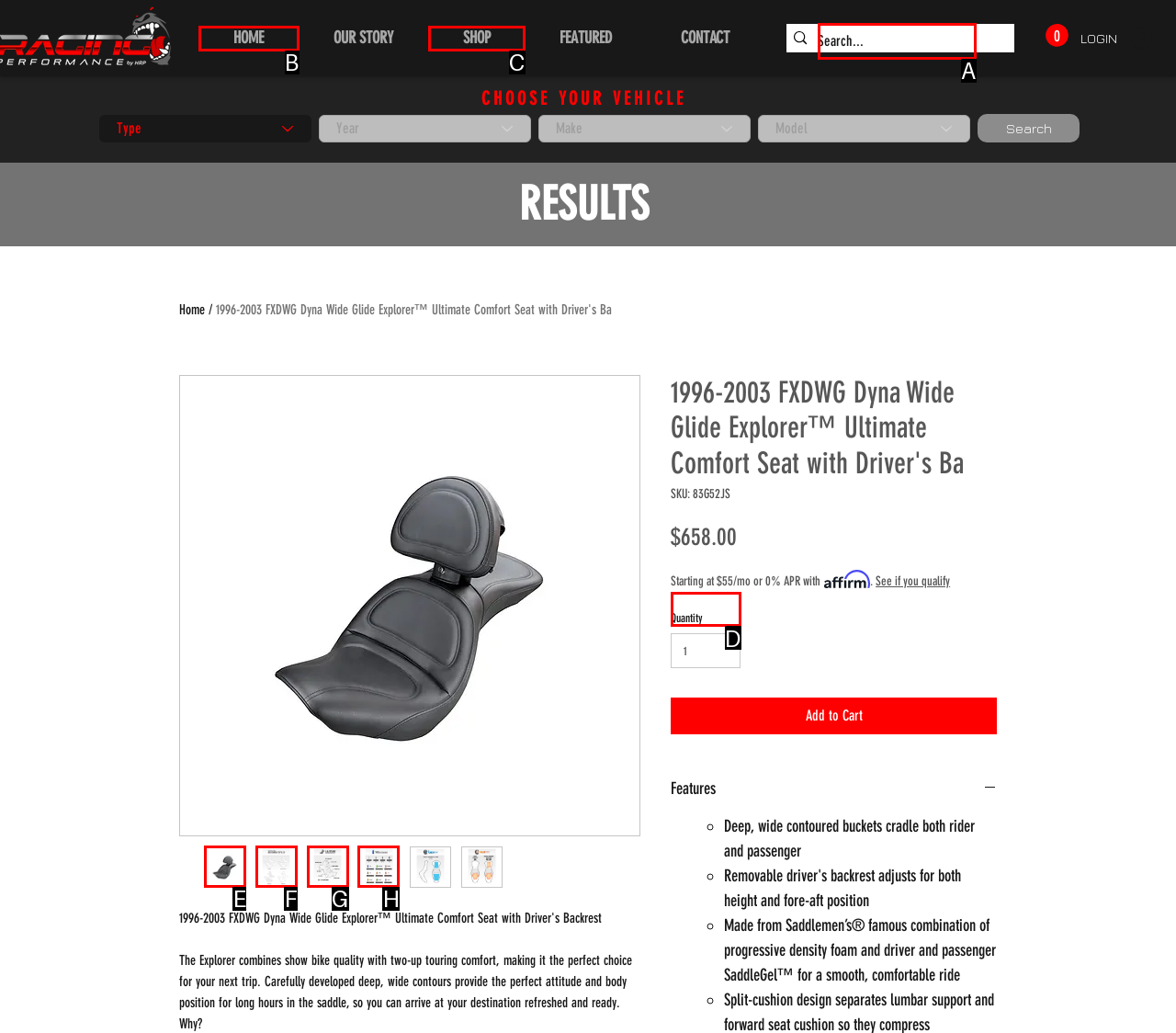Determine which HTML element to click on in order to complete the action: Search for something.
Reply with the letter of the selected option.

A